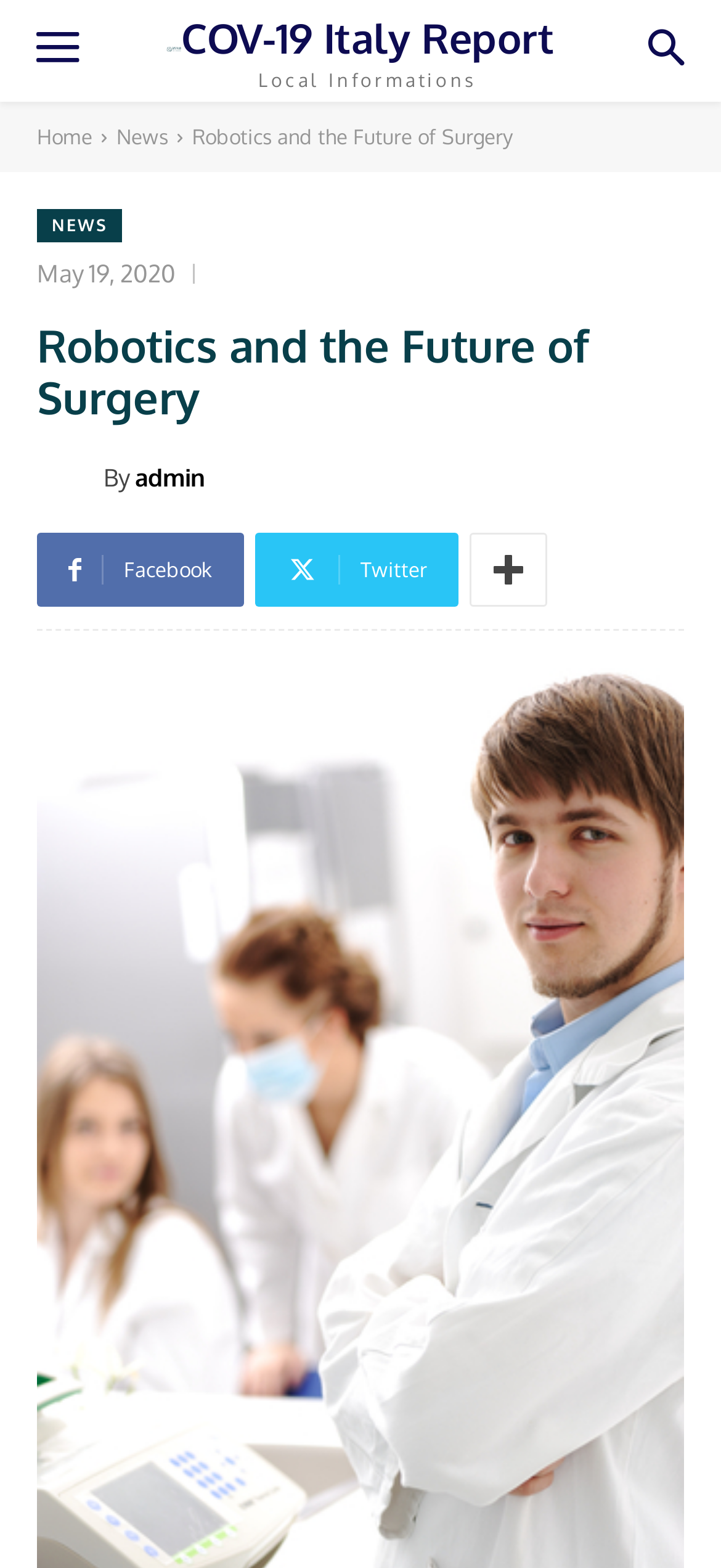Please locate the bounding box coordinates of the element that should be clicked to complete the given instruction: "login as admin".

[0.051, 0.287, 0.144, 0.322]